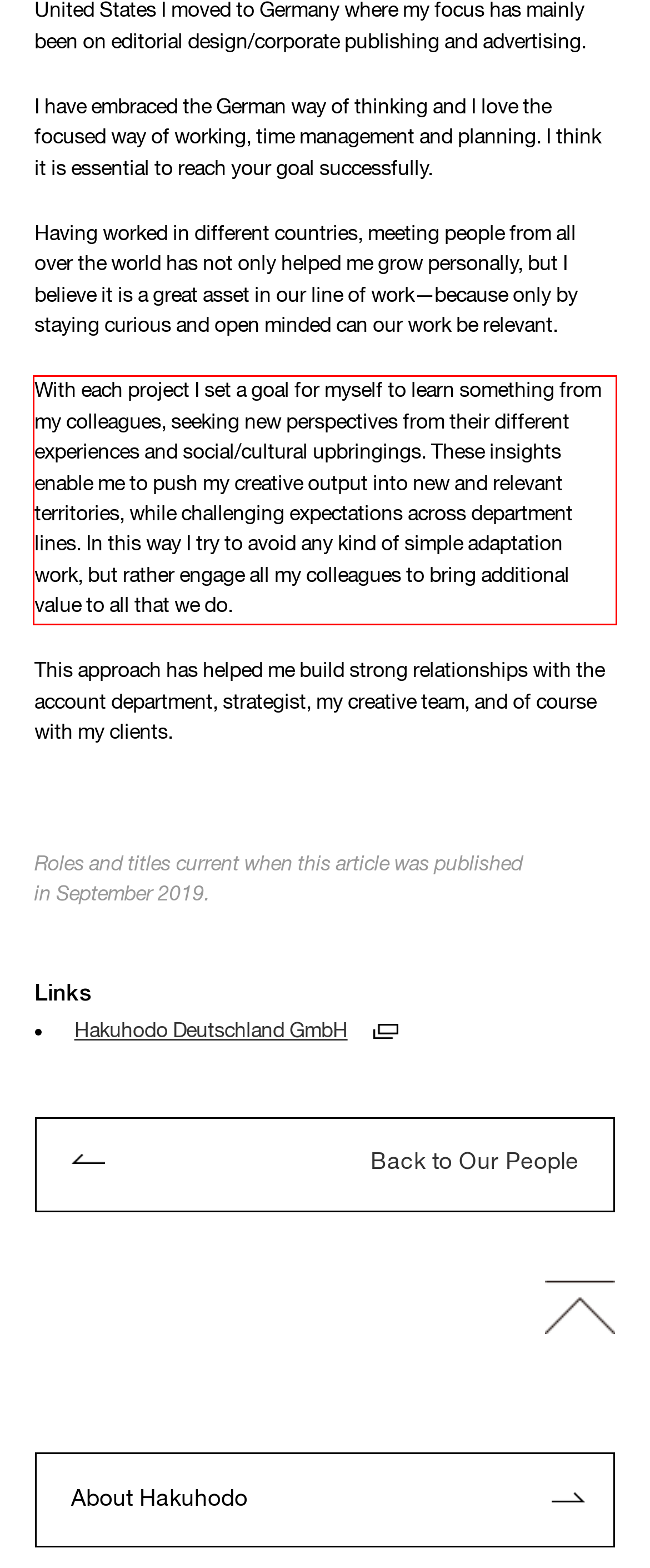You have a screenshot of a webpage with a red bounding box. Use OCR to generate the text contained within this red rectangle.

With each project I set a goal for myself to learn something from my colleagues, seeking new perspectives from their different experiences and social/cultural upbringings. These insights enable me to push my creative output into new and relevant territories, while challenging expectations across department lines. In this way I try to avoid any kind of simple adaptation work, but rather engage all my colleagues to bring additional value to all that we do.